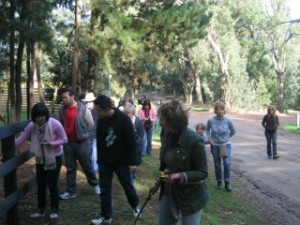What is the likely purpose of the event?
Answer the question with just one word or phrase using the image.

Fostering interest in nature